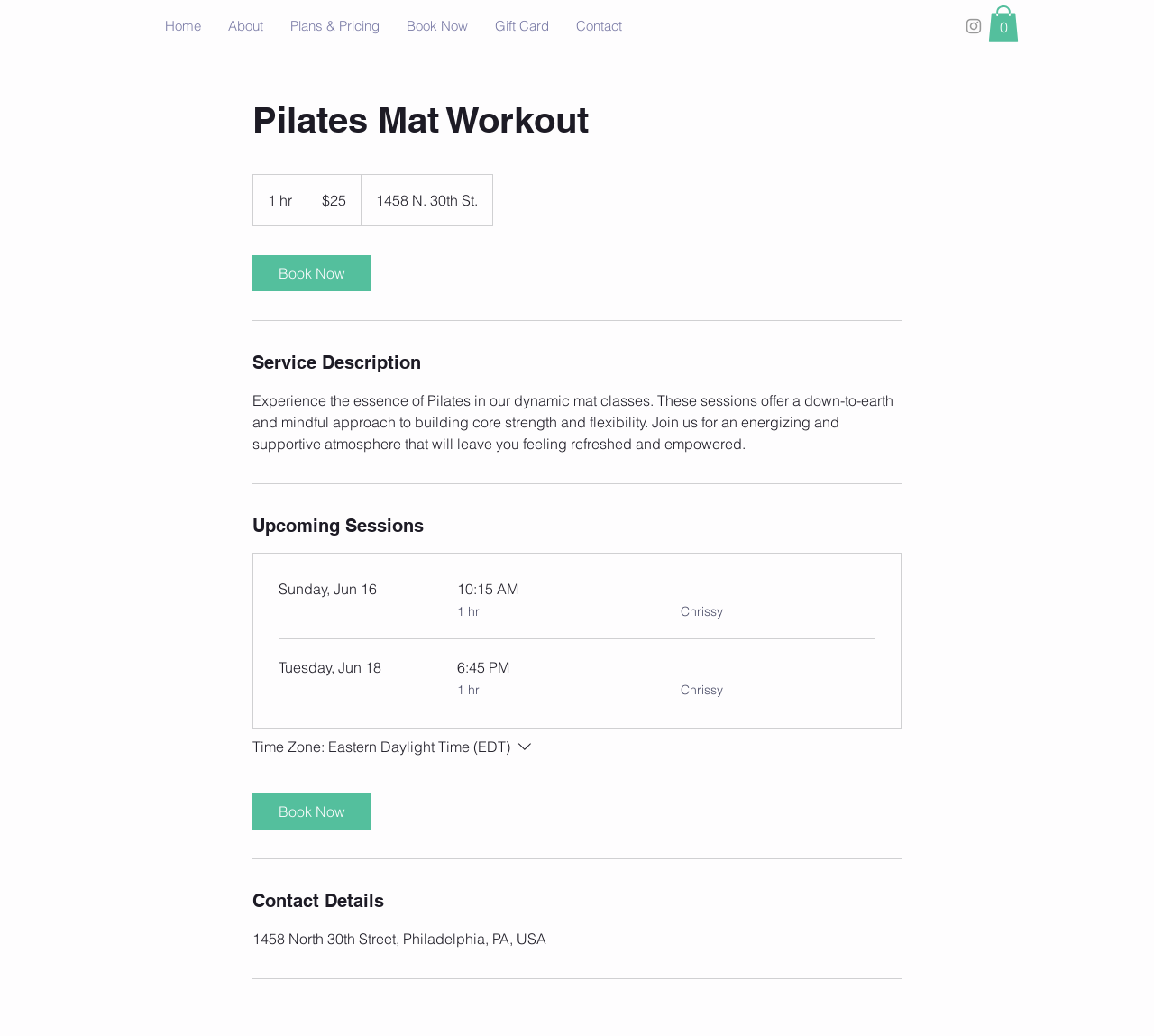Specify the bounding box coordinates of the area to click in order to follow the given instruction: "Book a Pilates Mat Workout session."

[0.219, 0.246, 0.322, 0.281]